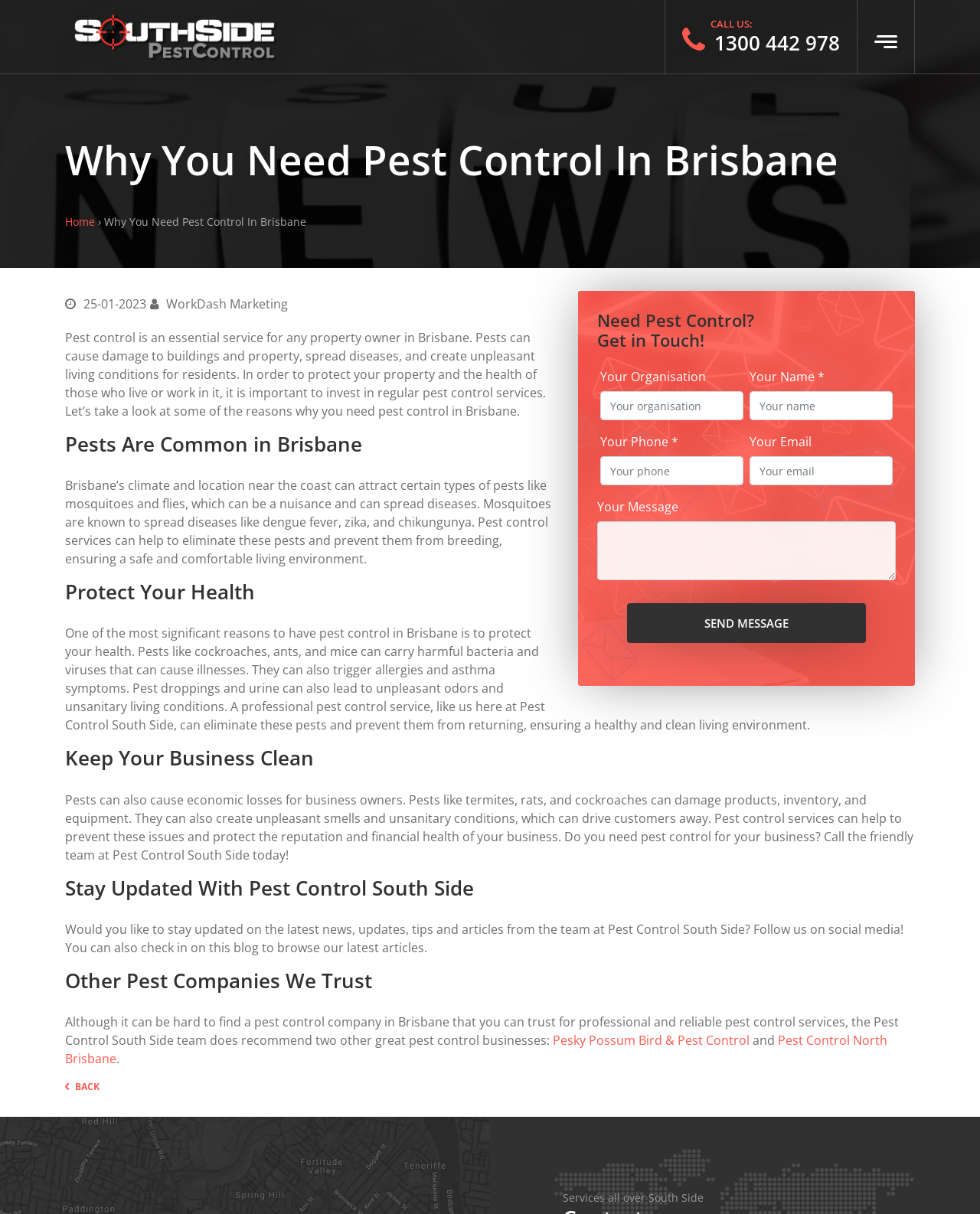Identify the bounding box coordinates of the region that needs to be clicked to carry out this instruction: "Enter your organisation". Provide these coordinates as four float numbers ranging from 0 to 1, i.e., [left, top, right, bottom].

[0.612, 0.322, 0.759, 0.346]